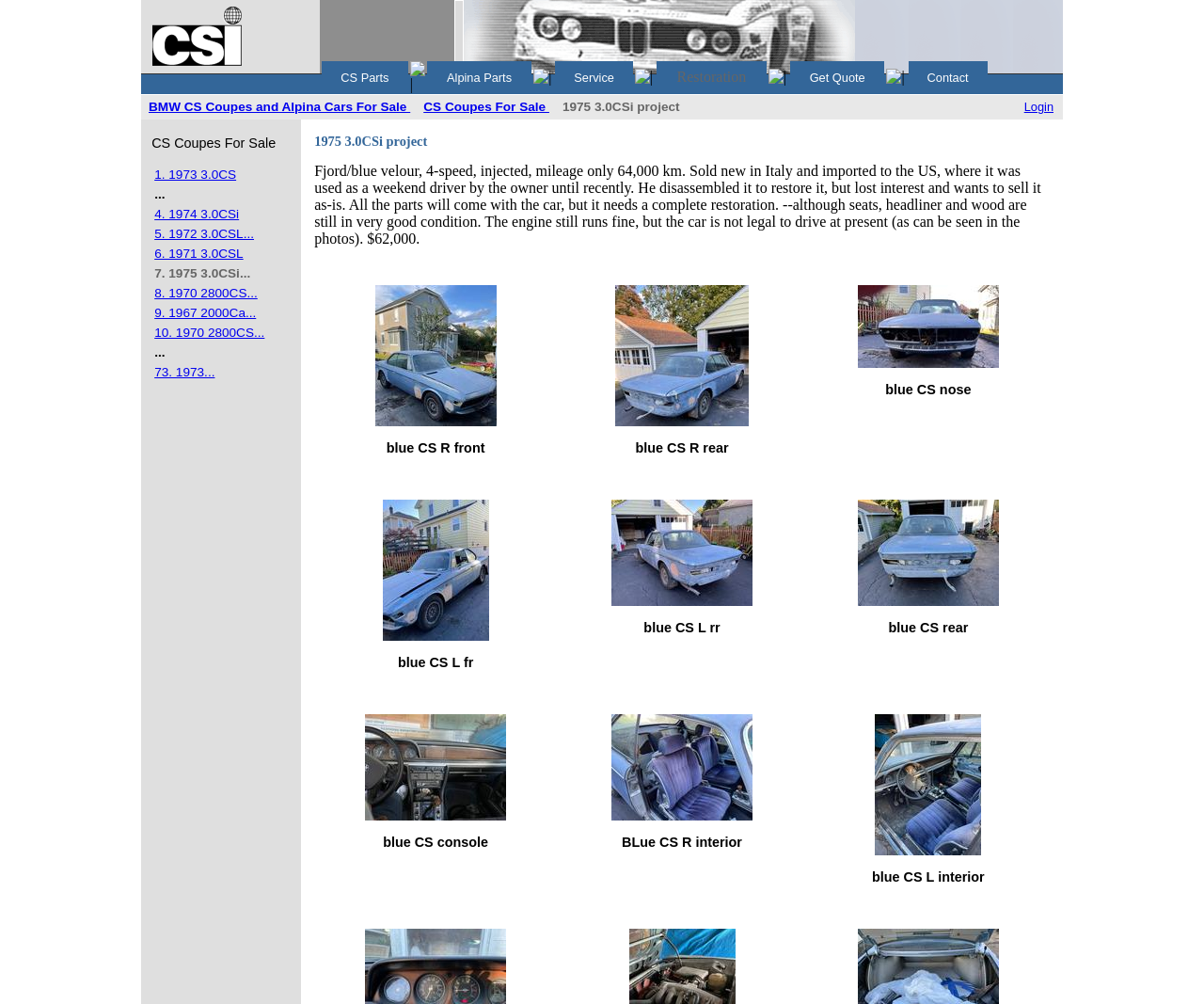Determine the bounding box coordinates for the element that should be clicked to follow this instruction: "Click on CS Parts". The coordinates should be given as four float numbers between 0 and 1, in the format [left, top, right, bottom].

[0.267, 0.061, 0.339, 0.093]